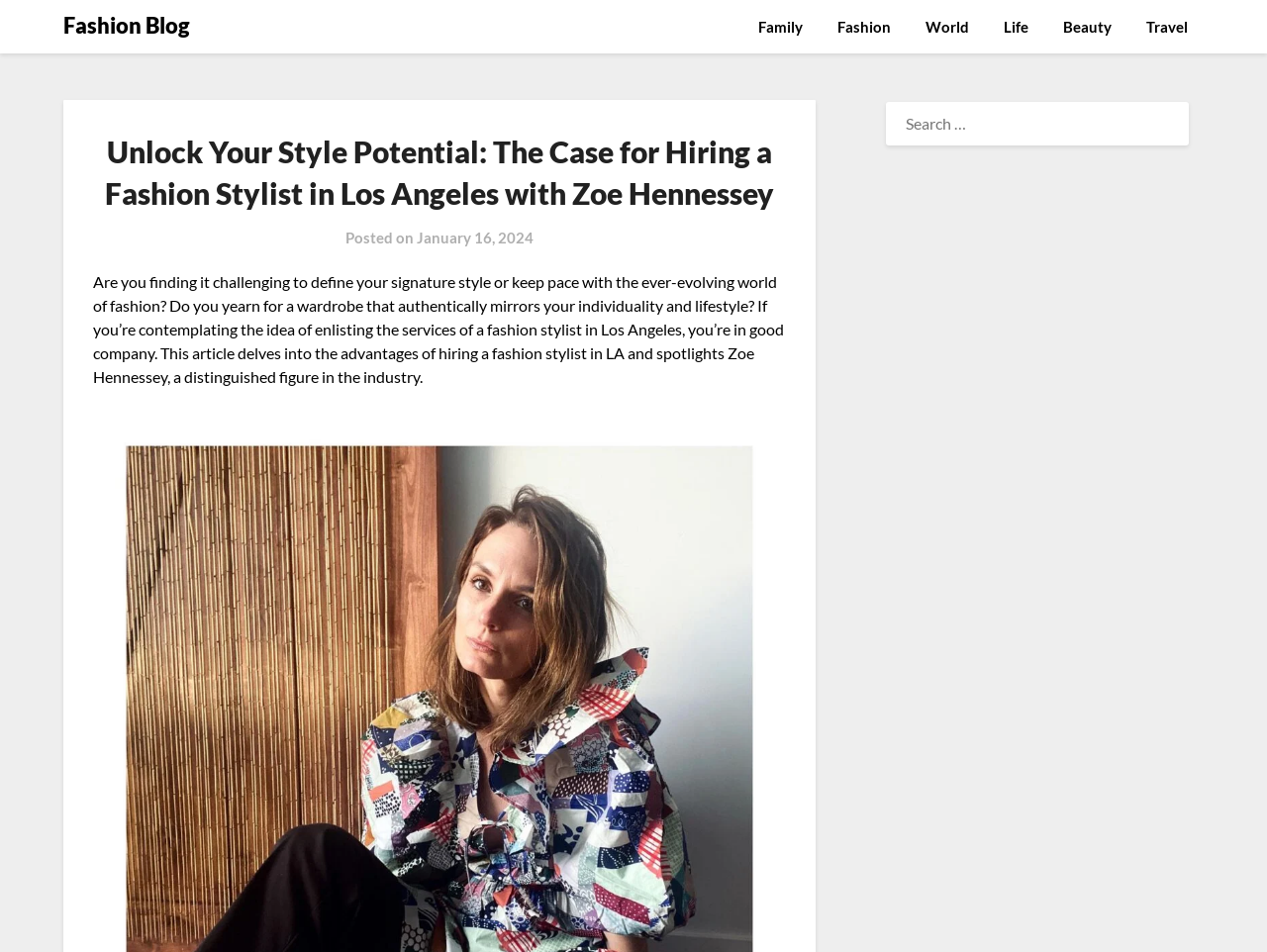Give a short answer using one word or phrase for the question:
What is the date of the article?

January 16, 2024